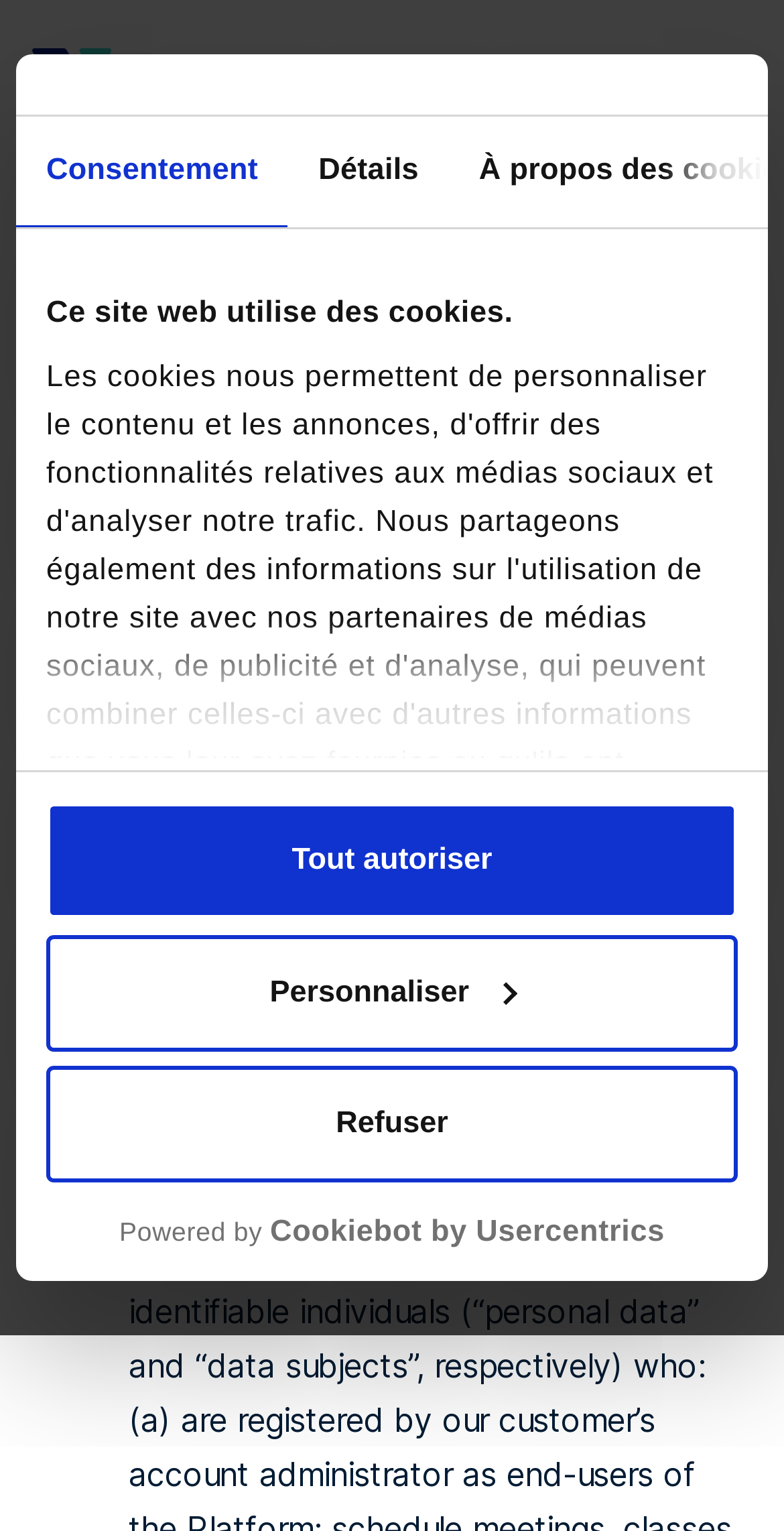What types of data does the company collect?
Based on the screenshot, provide your answer in one word or phrase.

Personal data